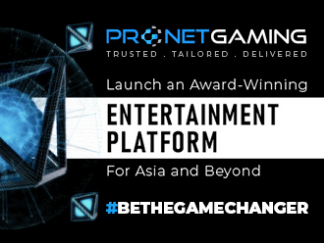What is the hashtag used in the message?
Based on the image, give a one-word or short phrase answer.

#BETHEGAMECHANGER